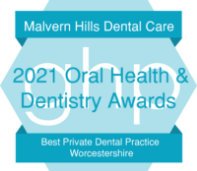What is the specific accolade received by Malvern Hills Dental Care?
Please provide a single word or phrase as your answer based on the screenshot.

Best Private Dental Practice Worcestershire